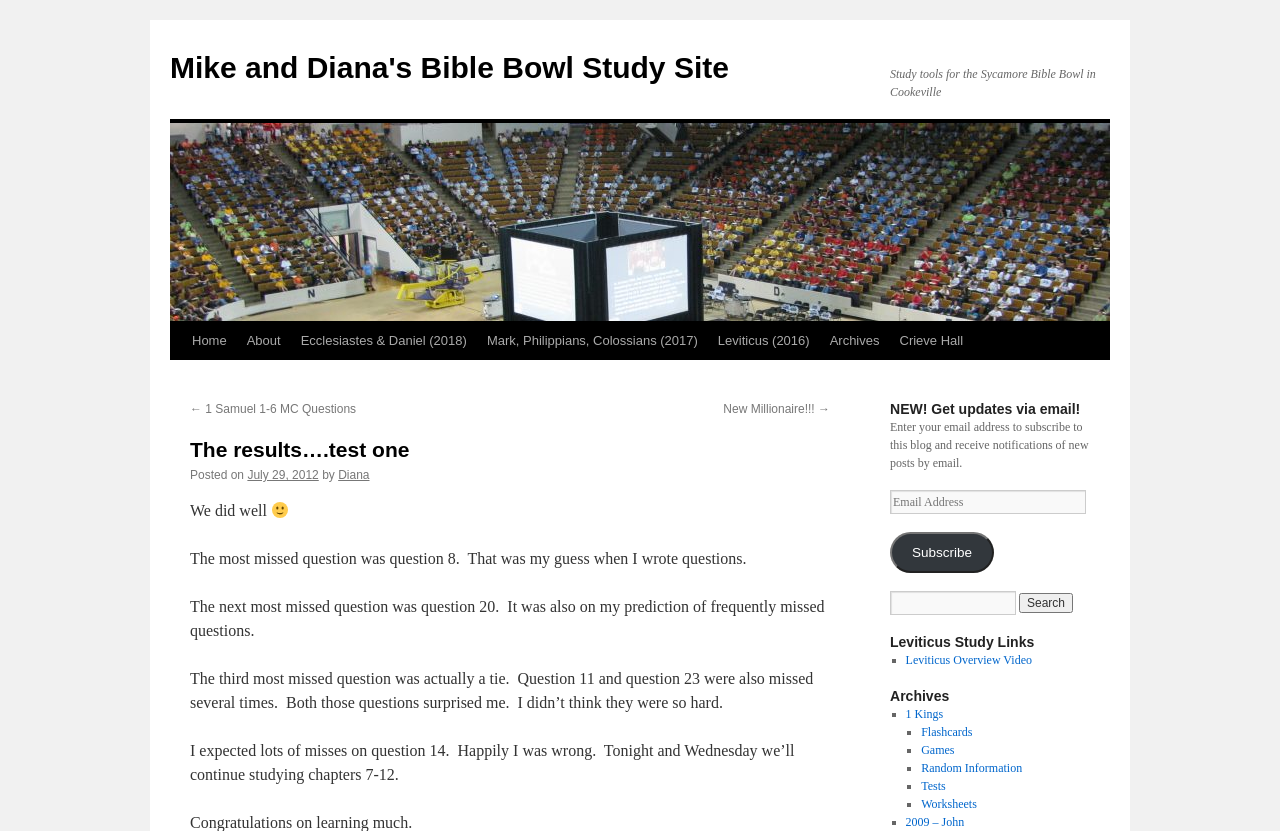Calculate the bounding box coordinates of the UI element given the description: "Home".

[0.142, 0.387, 0.185, 0.433]